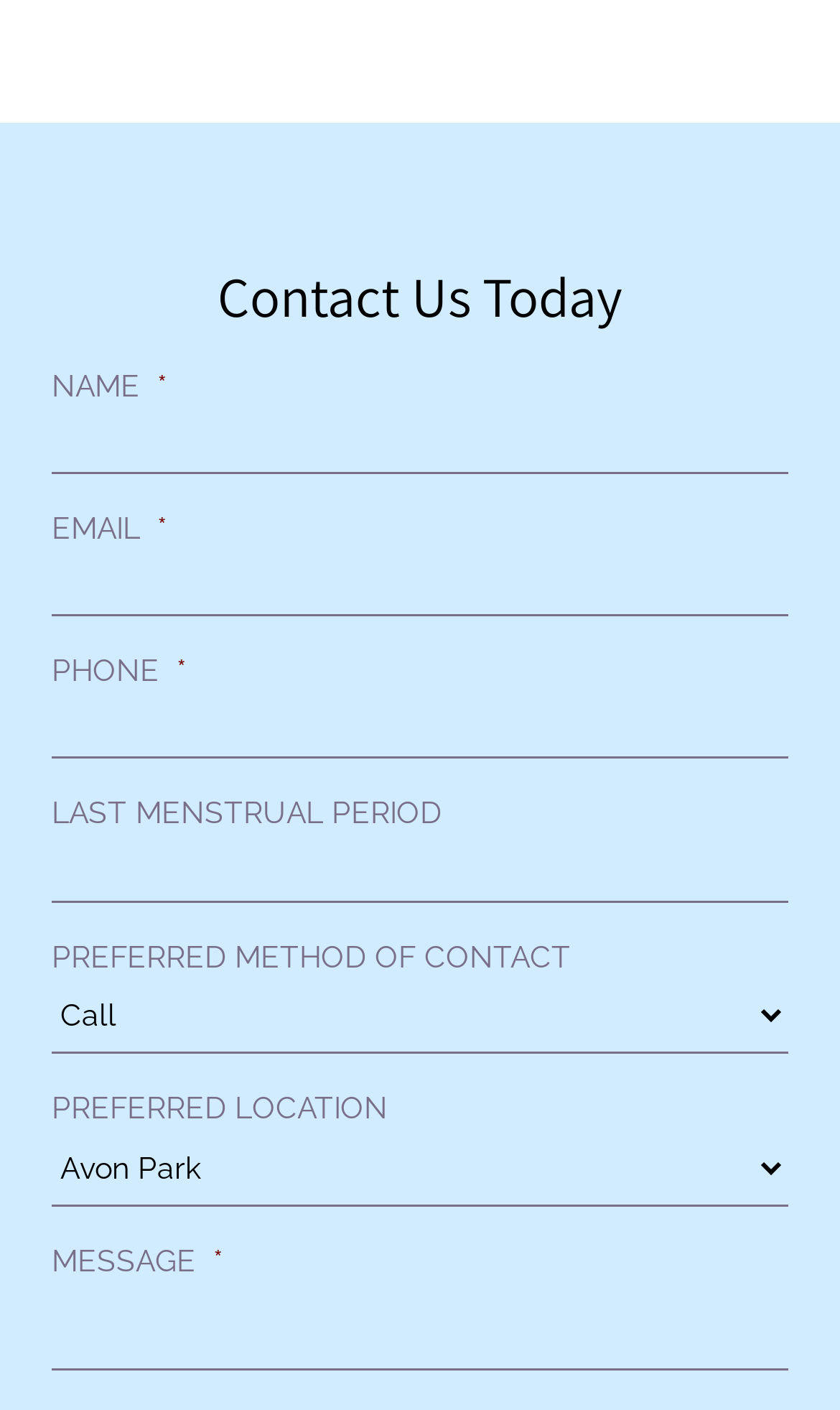What is the first field to fill in the contact form?
Please give a detailed and thorough answer to the question, covering all relevant points.

The first field to fill in the contact form is 'NAME' because it is the first input field with a label 'NAME' and an asterisk symbol indicating it is a required field.